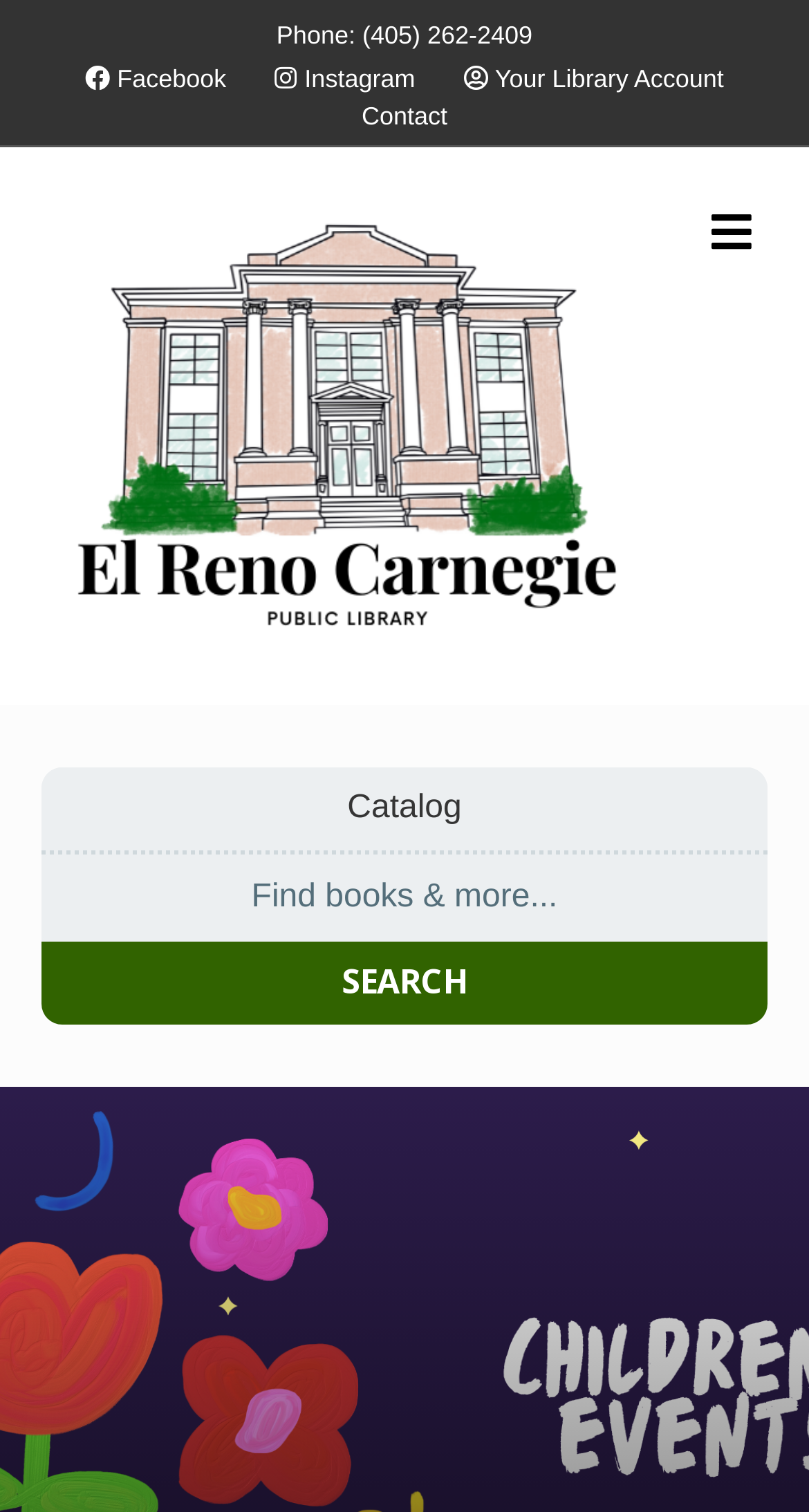What is the phone number of the library?
Answer the question with as much detail as possible.

I found the phone number by looking at the static text element at the top of the page, which says 'Phone: (405) 262-2409'.